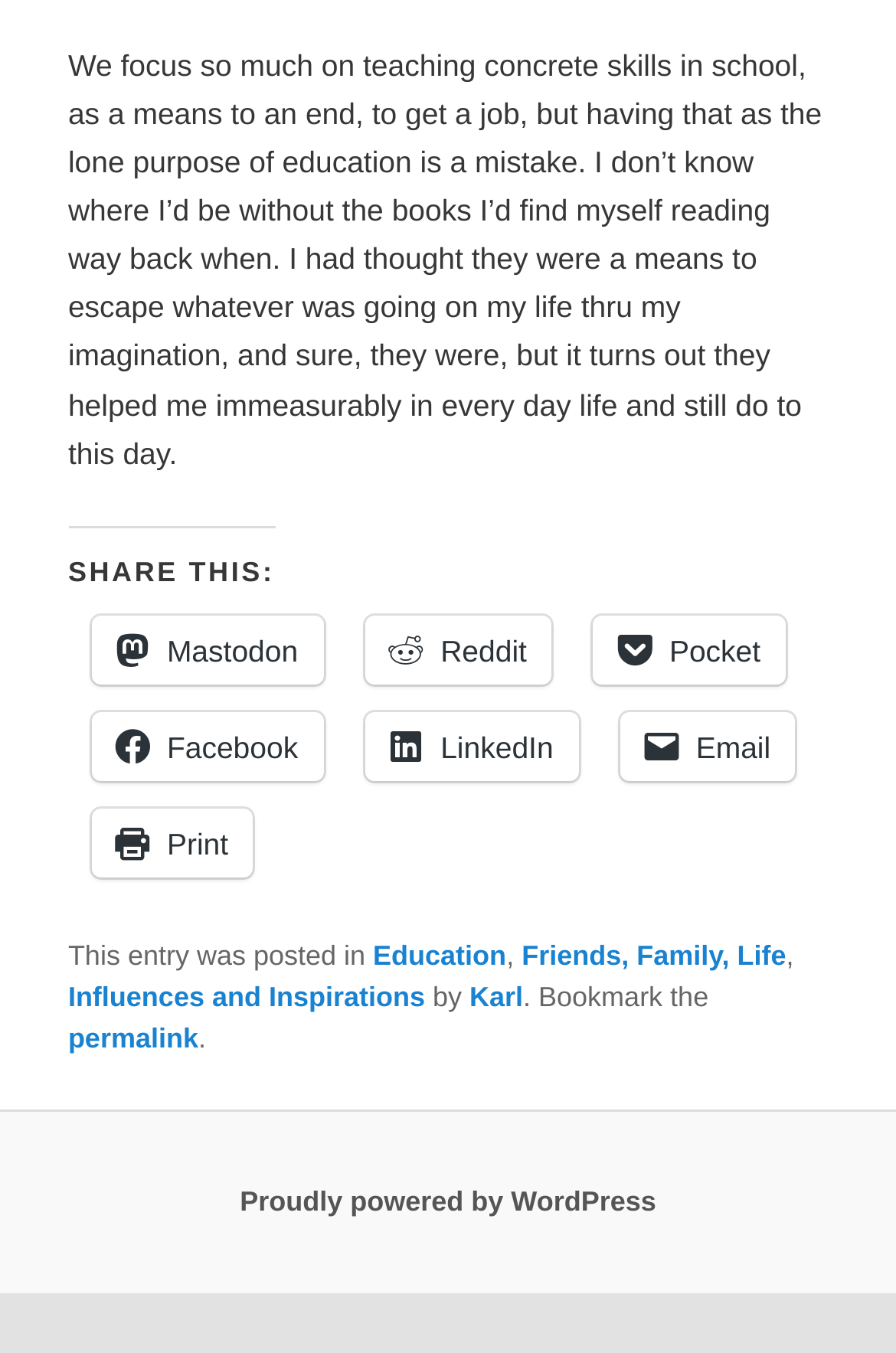From the image, can you give a detailed response to the question below:
How many social media platforms can you share this article on?

The webpage provides options to share the article on five social media platforms, namely Mastodon, Reddit, Facebook, LinkedIn, and Pocket, which are represented by their respective icons.